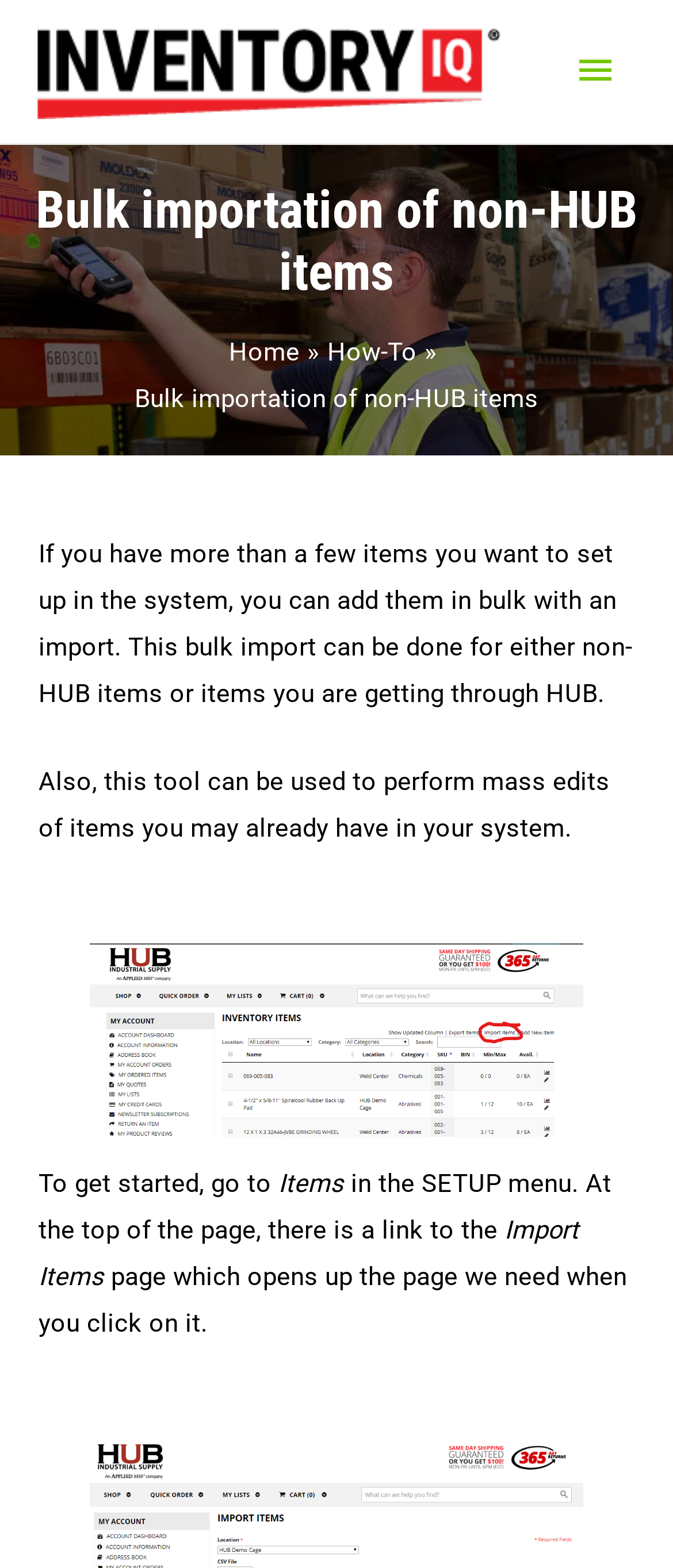What is the purpose of the bulk import tool?
Using the image as a reference, give a one-word or short phrase answer.

Add items in bulk